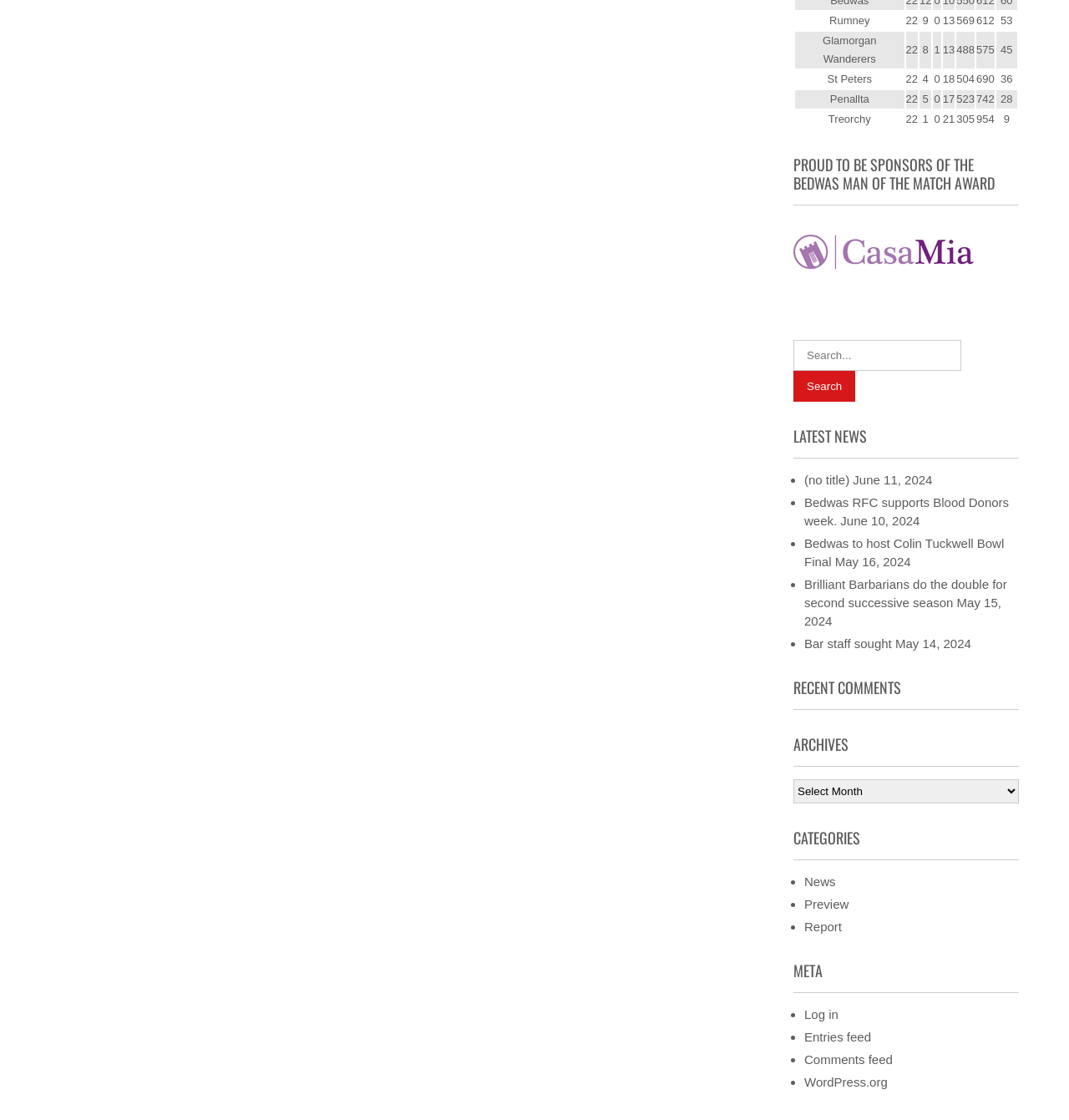Identify the bounding box coordinates of the area you need to click to perform the following instruction: "Search for something".

[0.742, 0.303, 0.899, 0.331]